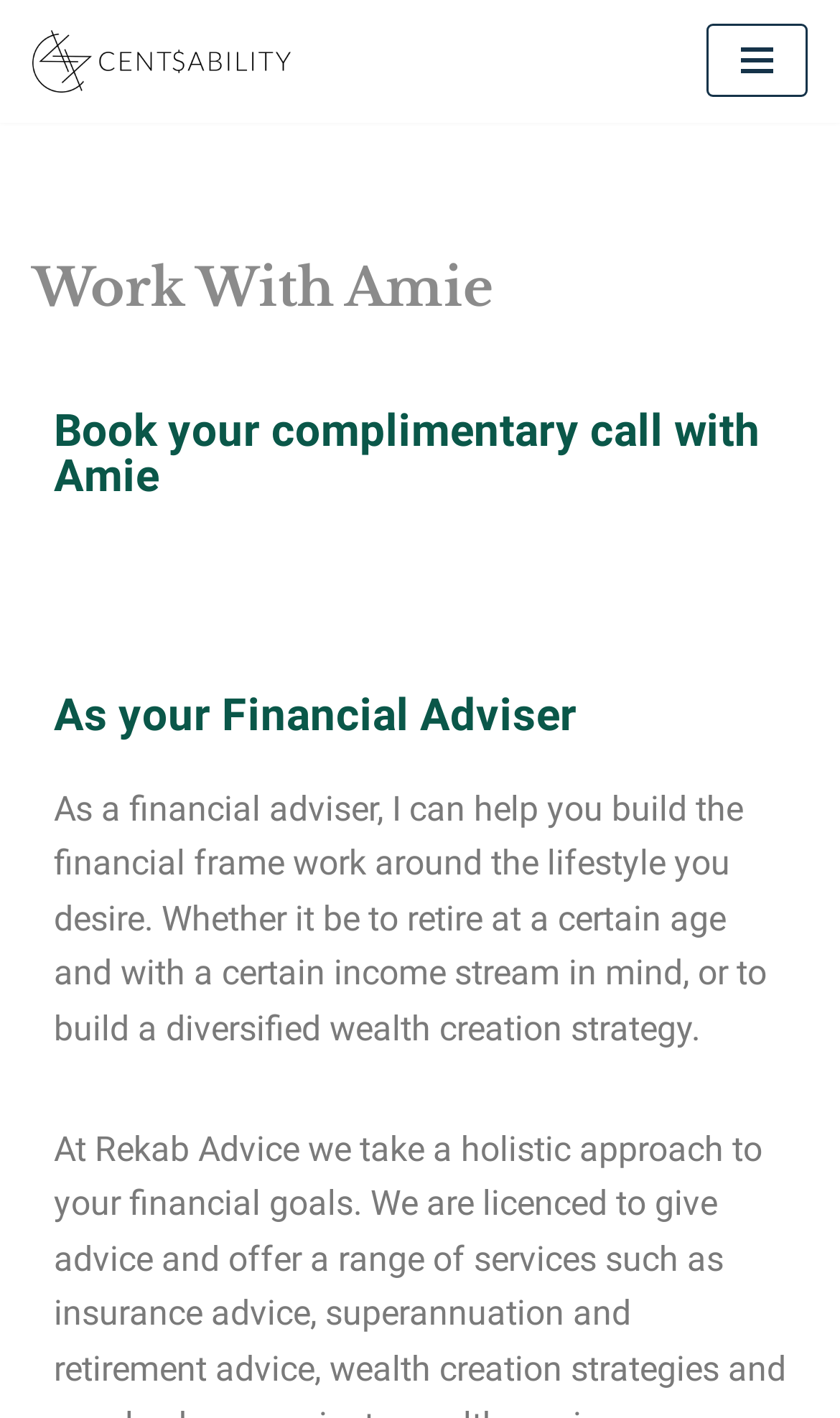Give a short answer to this question using one word or a phrase:
What is the tone of the webpage?

Professional and helpful